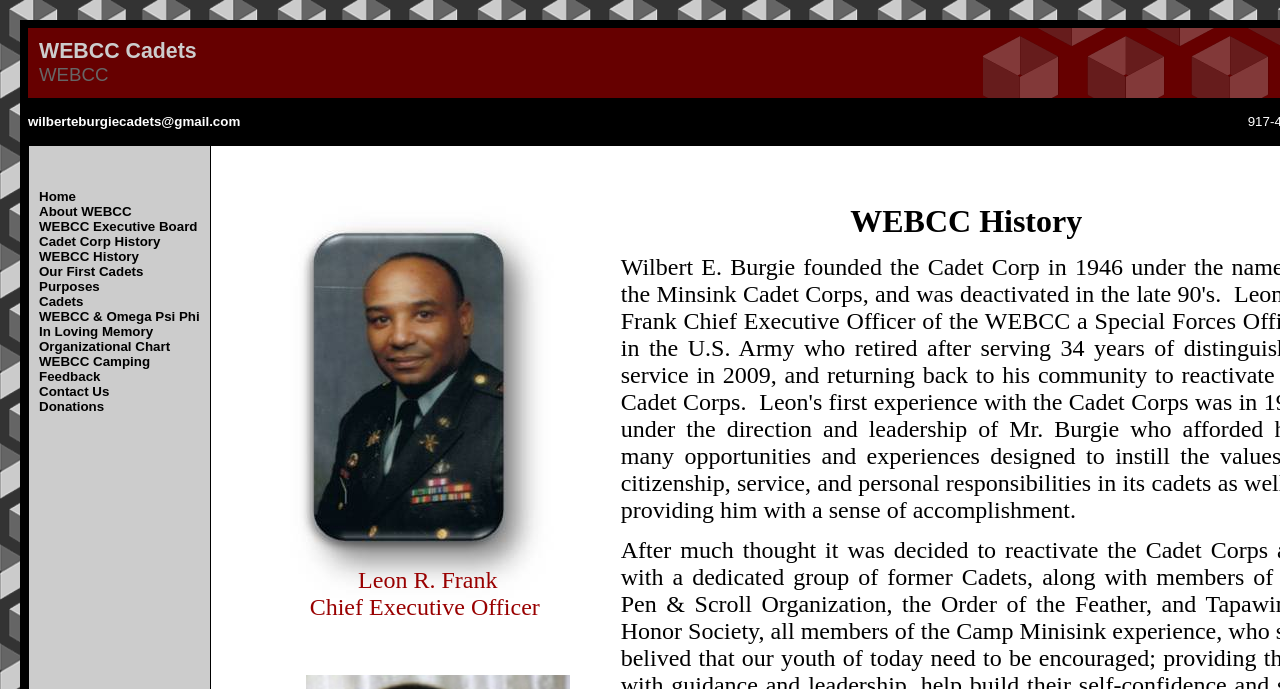What is the first item in the main menu?
Look at the image and answer the question with a single word or phrase.

Home